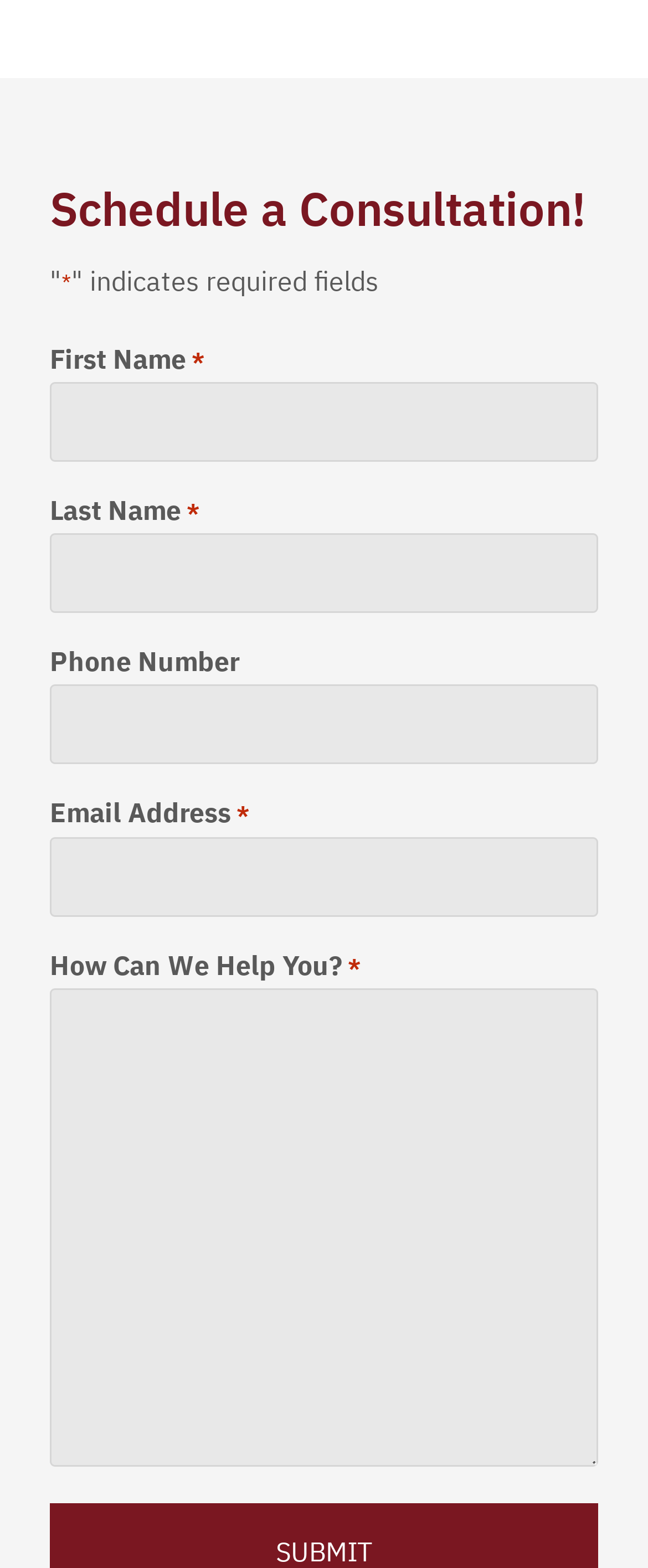How many required fields are there in the form?
Provide a thorough and detailed answer to the question.

The form has fields for first name, last name, phone number, and email address. The first name, last name, and email address fields are marked with an asterisk (*) indicating that they are required. The phone number field does not have an asterisk, so it is not required. Therefore, there are 4 required fields in the form.